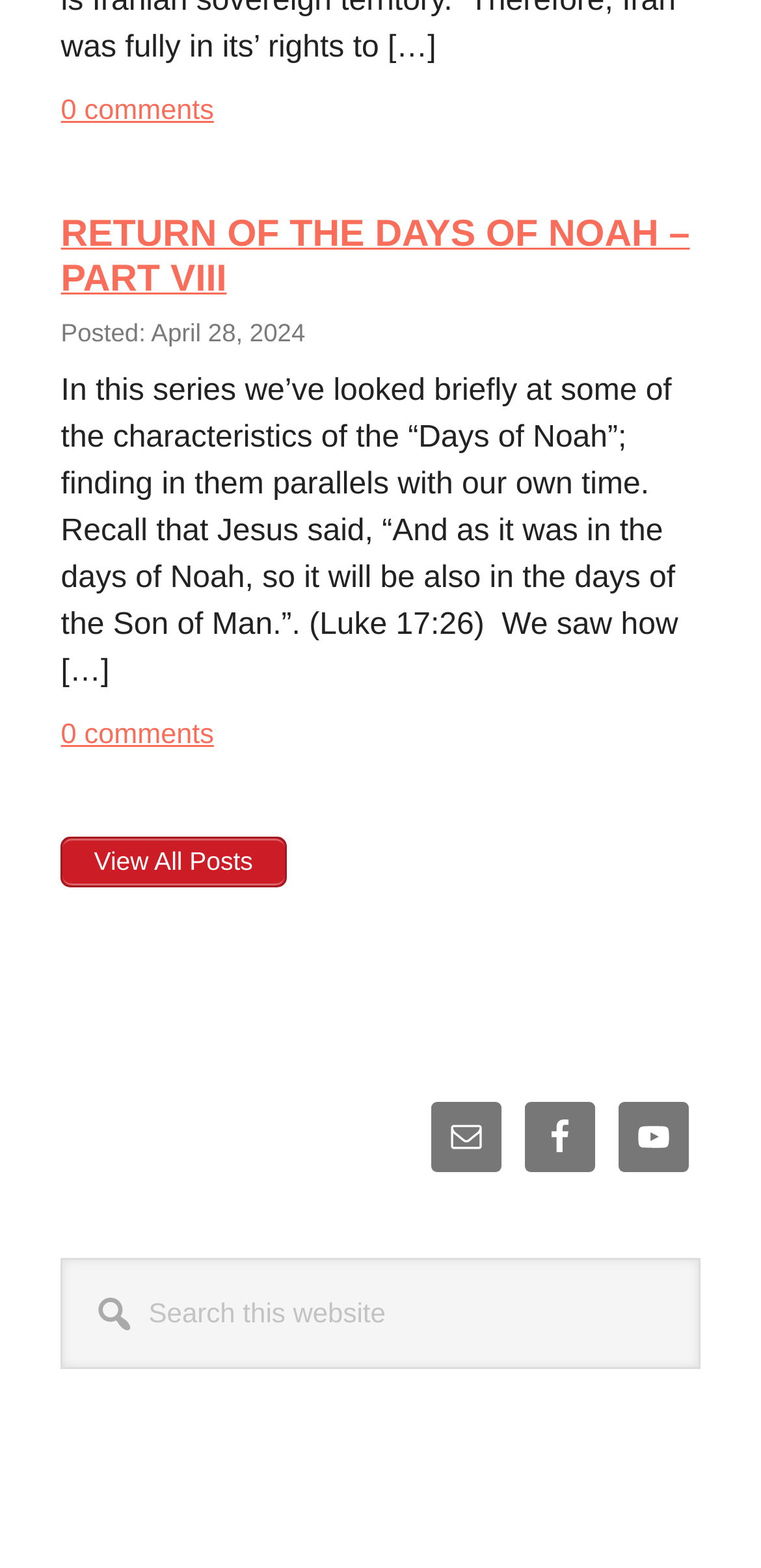Please find the bounding box coordinates of the element that you should click to achieve the following instruction: "Explore 'drivers license' topics". The coordinates should be presented as four float numbers between 0 and 1: [left, top, right, bottom].

None